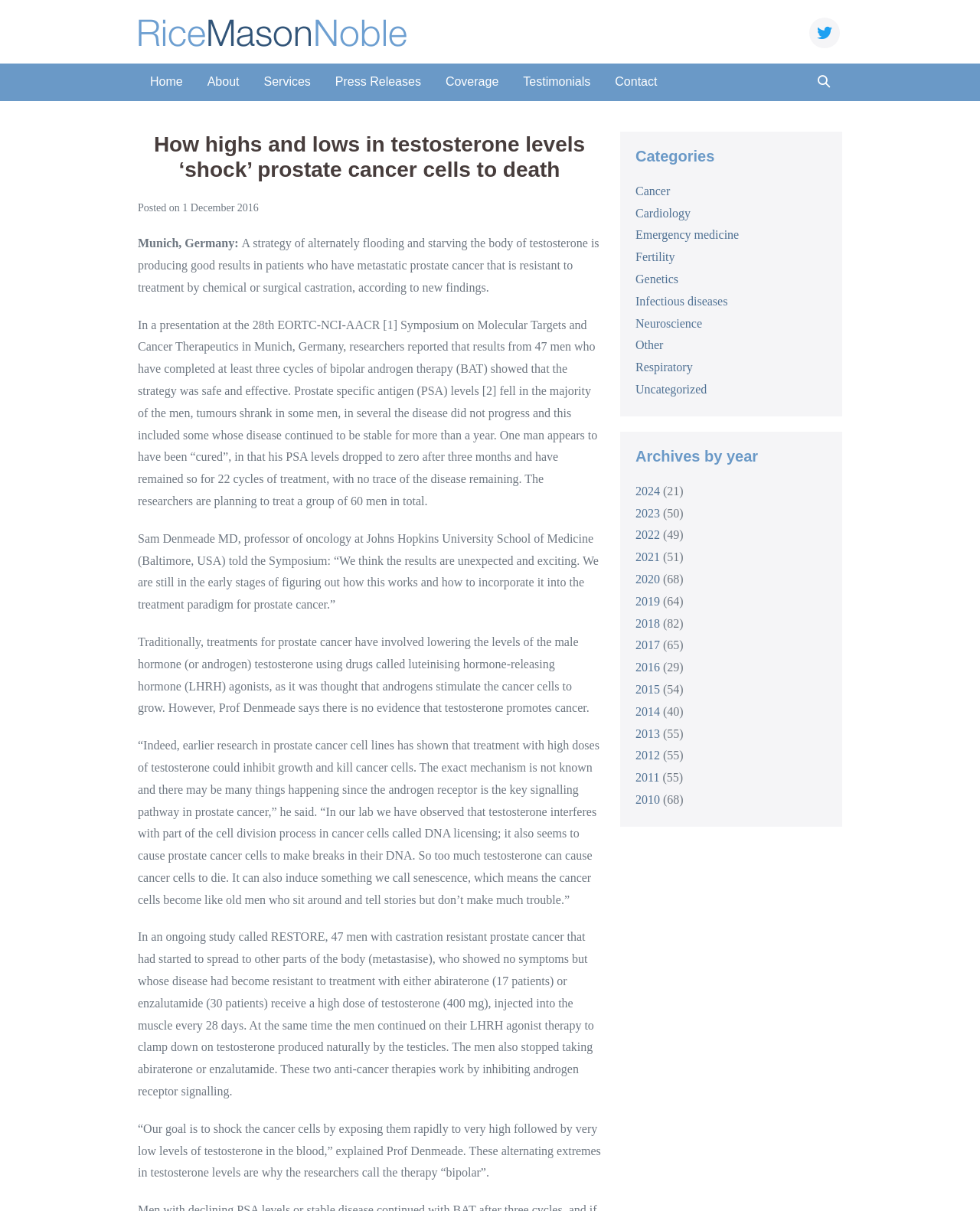Indicate the bounding box coordinates of the element that needs to be clicked to satisfy the following instruction: "Click on the 'Search Toggle' button". The coordinates should be four float numbers between 0 and 1, i.e., [left, top, right, bottom].

[0.822, 0.052, 0.859, 0.083]